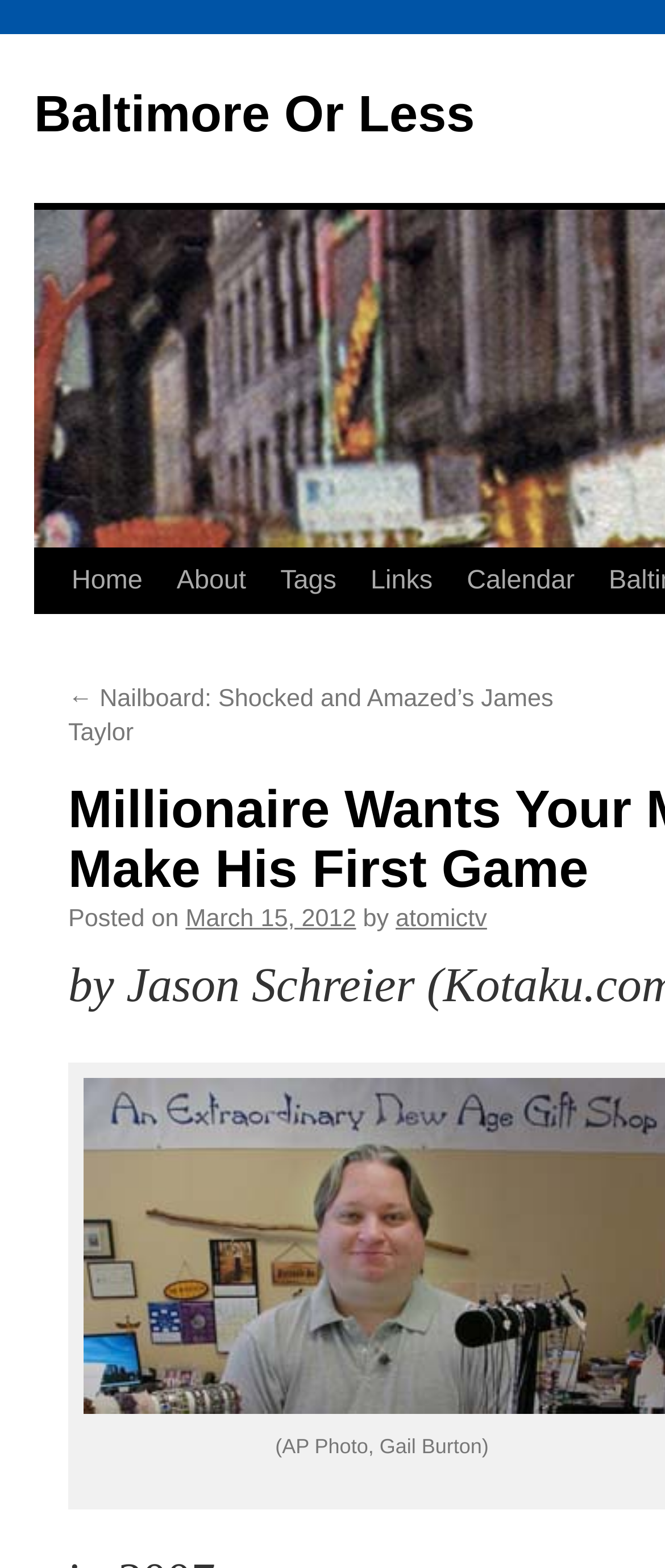Determine the bounding box coordinates of the clickable area required to perform the following instruction: "view about page". The coordinates should be represented as four float numbers between 0 and 1: [left, top, right, bottom].

[0.24, 0.35, 0.396, 0.392]